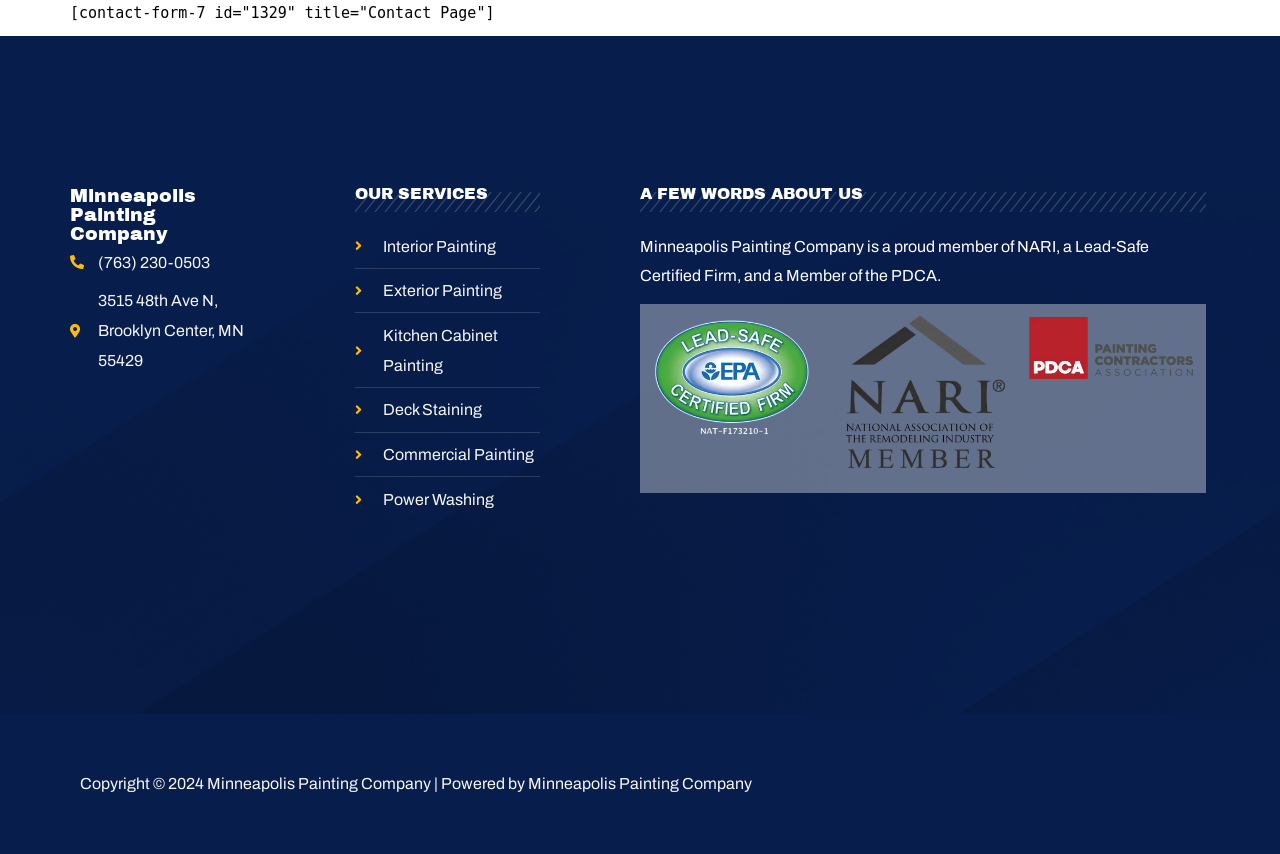By analyzing the image, answer the following question with a detailed response: What year is the copyright of Minneapolis Painting Company?

I found the copyright year by looking at the static text element at the bottom of the webpage, which contains the copyright information, 'Copyright © 2024 Minneapolis Painting Company | Powered by Minneapolis Painting Company'.